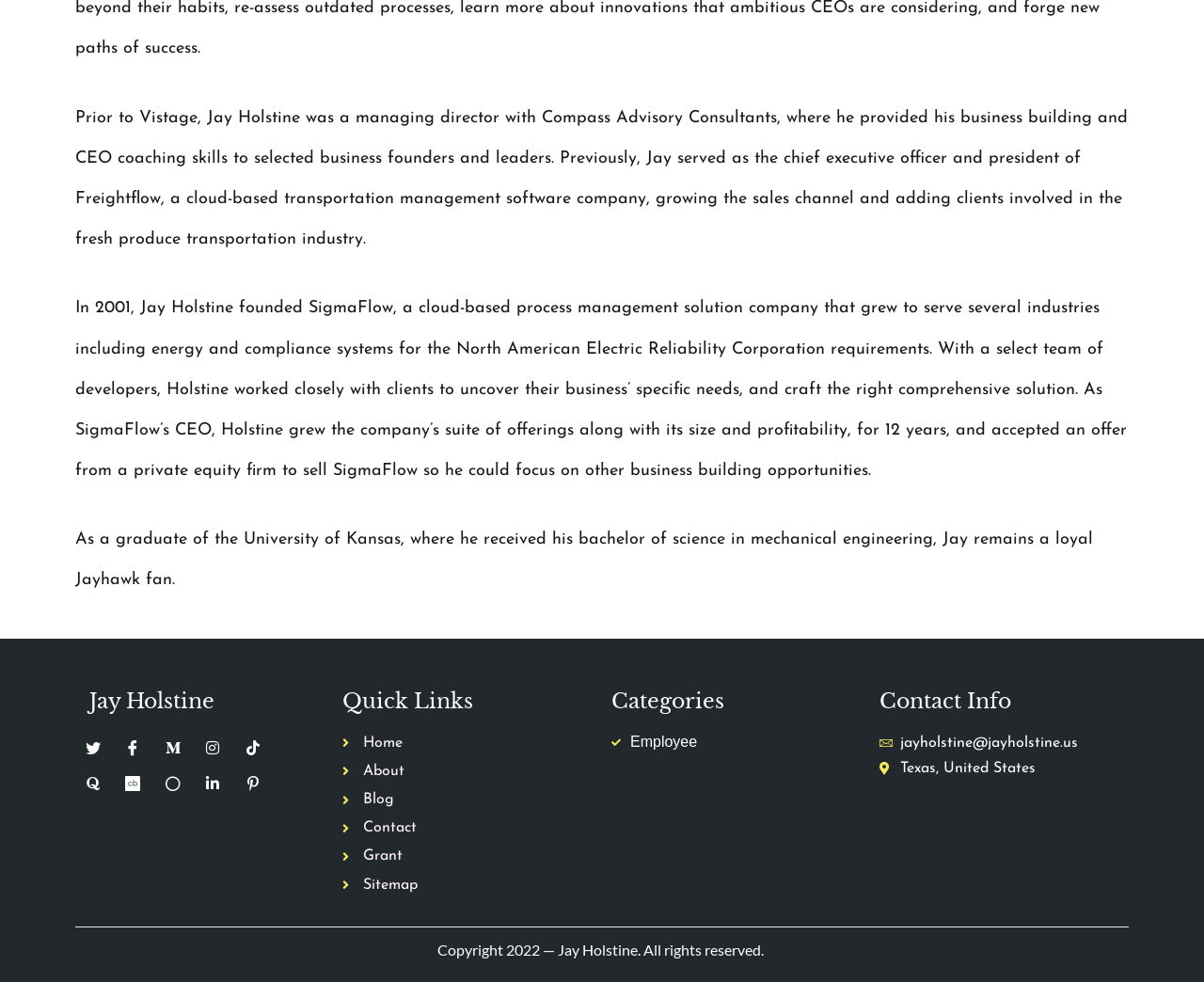Locate the bounding box coordinates of the region to be clicked to comply with the following instruction: "View Jay Holstine's Twitter profile". The coordinates must be four float numbers between 0 and 1, in the form [left, top, right, bottom].

[0.066, 0.748, 0.089, 0.776]